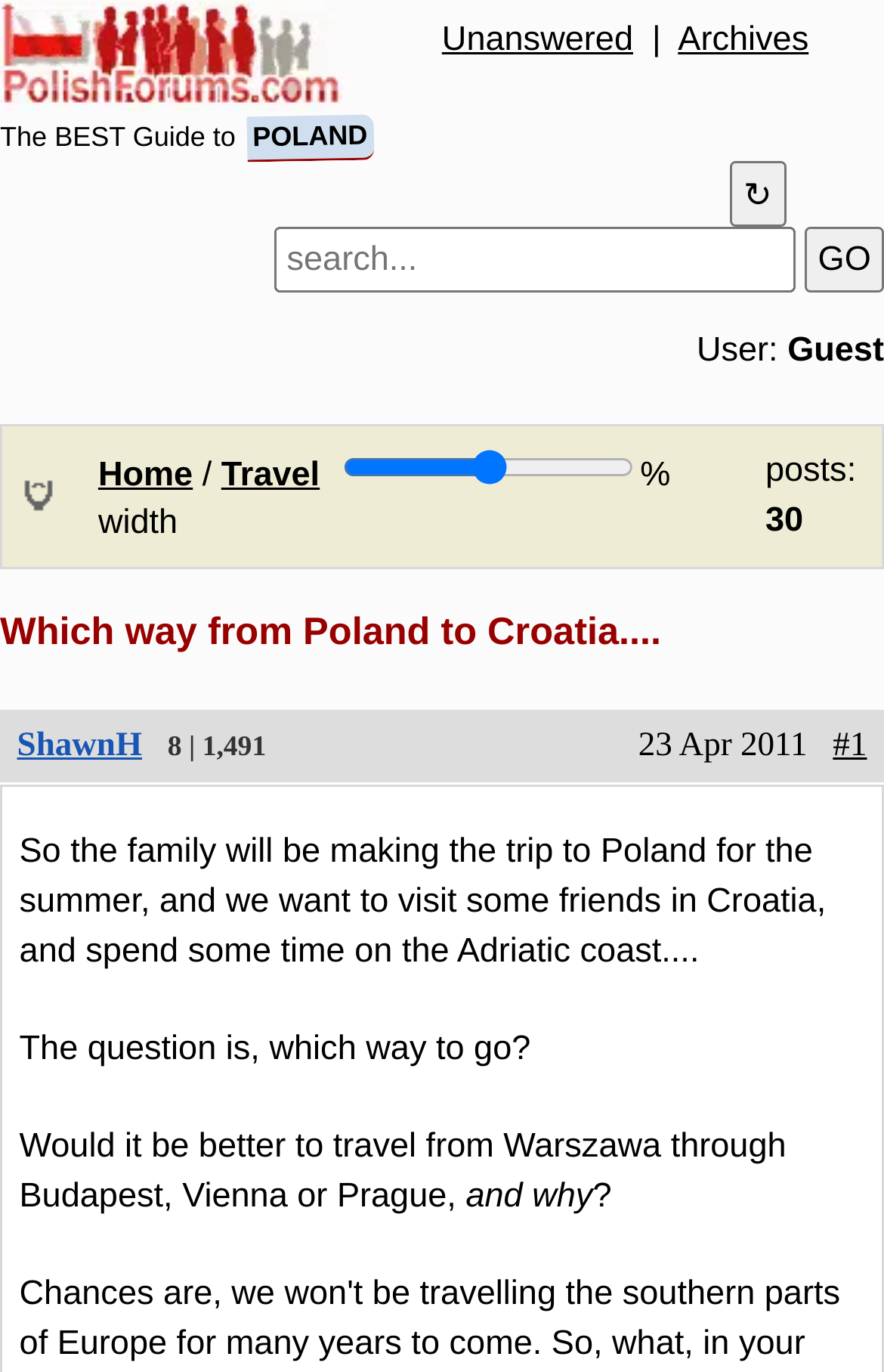Present a detailed account of what is displayed on the webpage.

This webpage appears to be a forum or discussion board focused on travel. At the top, there is a logo image and a link to the main page. Below that, there is a search bar with a "GO" button to the right. To the left of the search bar, there is a button with a refresh icon.

The main content of the page is divided into two sections. On the left, there is a table of contents with links to different categories, including "Home" and "Travel". There is also a slider below the links, which allows users to adjust the width of the content area.

On the right side of the page, there is a discussion thread titled "Which way from Poland to Croatia....". The thread is started by a user named "ShawnH" and has 8 replies and 1,491 views. The main content of the thread is a question about the best route to take when traveling from Poland to Croatia, with the user asking for advice on whether to go through Budapest, Vienna, or Prague.

Below the main question, there are several responses from other users, which are not visible in this screenshot. The page also has a navigation bar at the top with links to "Unanswered" and "Archives", as well as a button to refresh the page.